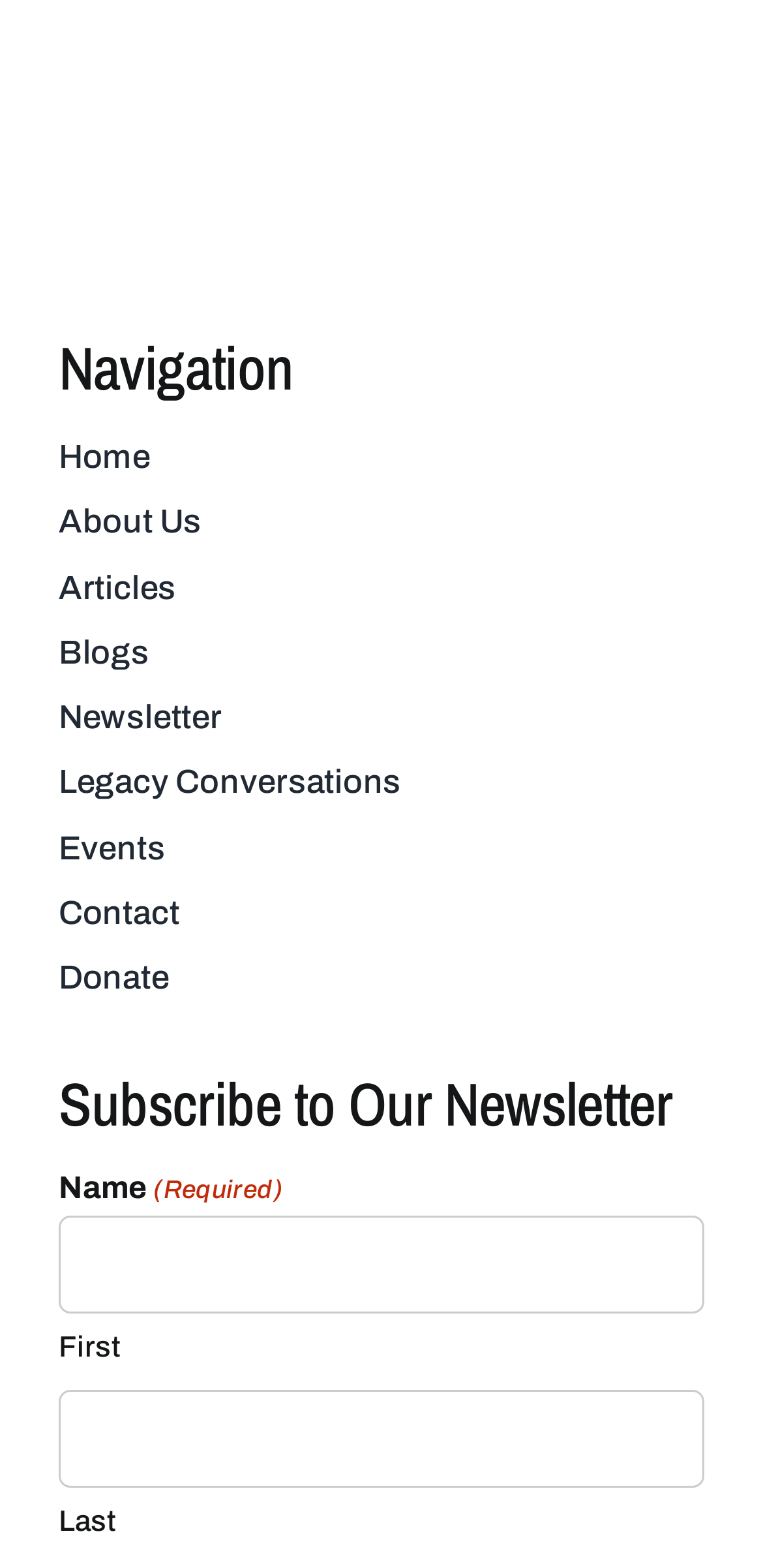Please identify the bounding box coordinates of the area I need to click to accomplish the following instruction: "Read about Wedding".

None